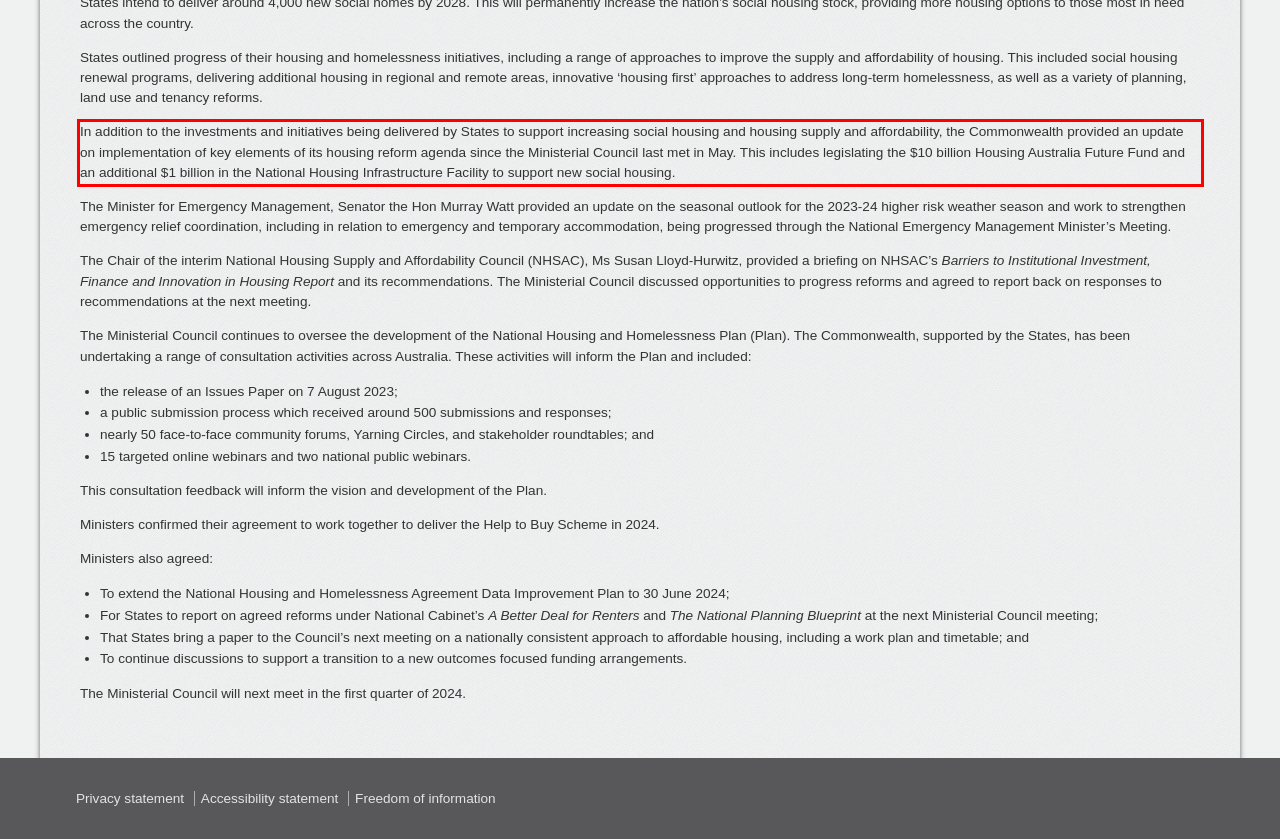Within the screenshot of the webpage, there is a red rectangle. Please recognize and generate the text content inside this red bounding box.

In addition to the investments and initiatives being delivered by States to support increasing social housing and housing supply and affordability, the Commonwealth provided an update on implementation of key elements of its housing reform agenda since the Ministerial Council last met in May. This includes legislating the $10 billion Housing Australia Future Fund and an additional $1 billion in the National Housing Infrastructure Facility to support new social housing.